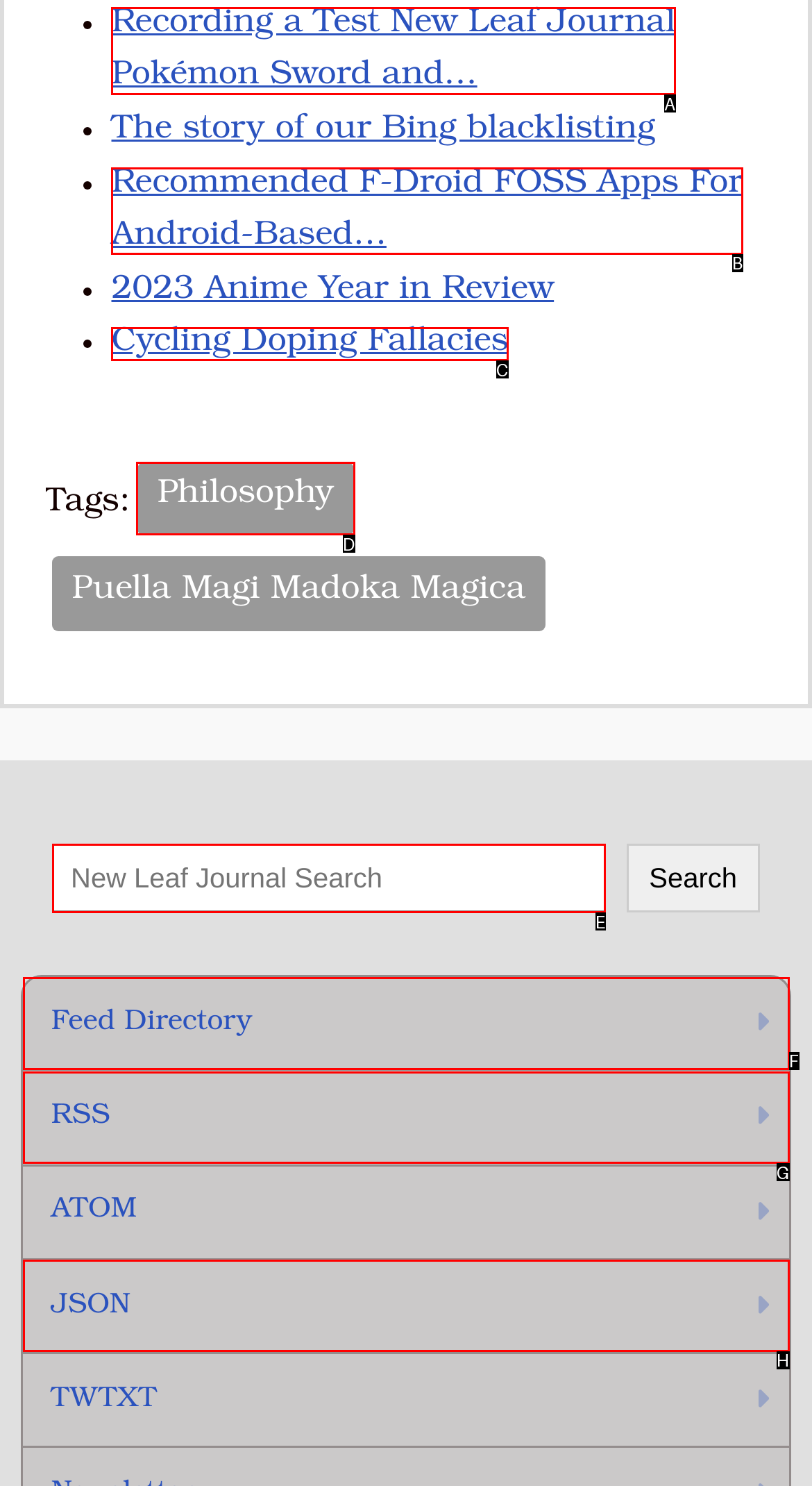From the available options, which lettered element should I click to complete this task: Read the article 'Recording a Test New Leaf Journal Pokémon Sword and…'?

A